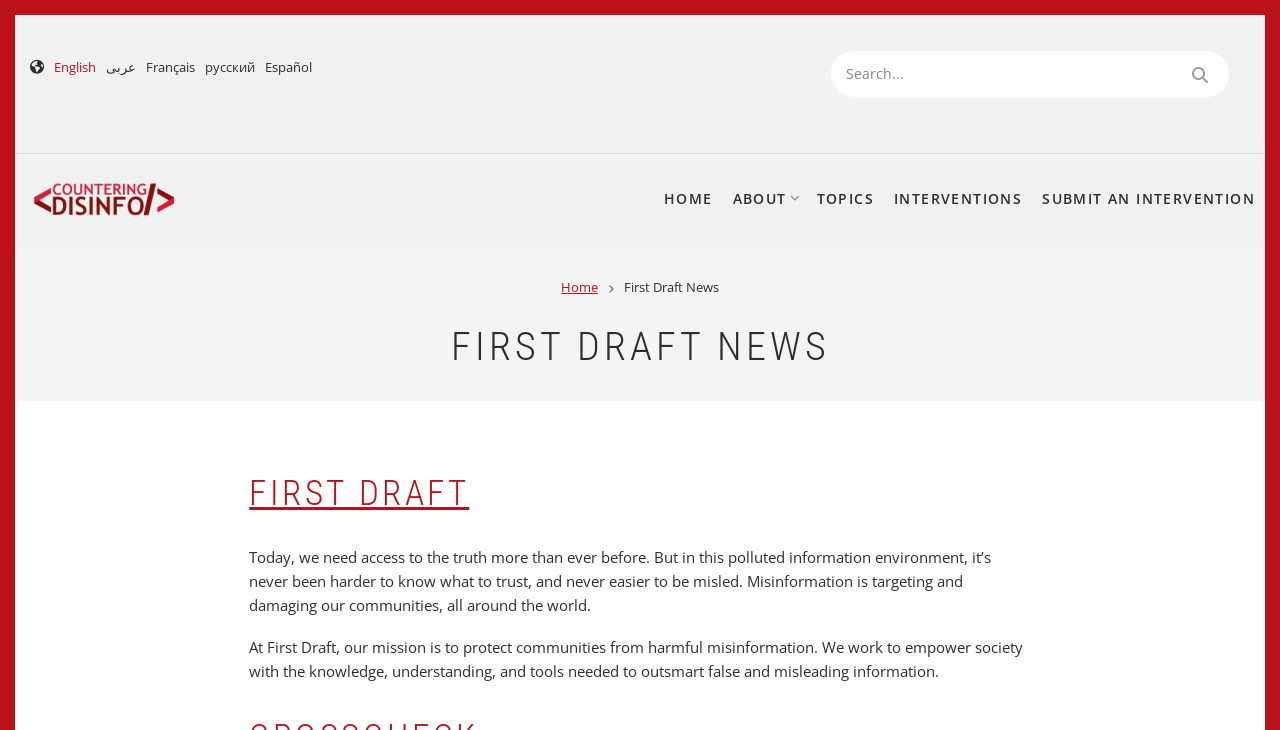Specify the bounding box coordinates of the element's area that should be clicked to execute the given instruction: "Search for something". The coordinates should be four float numbers between 0 and 1, i.e., [left, top, right, bottom].

[0.648, 0.068, 0.961, 0.162]